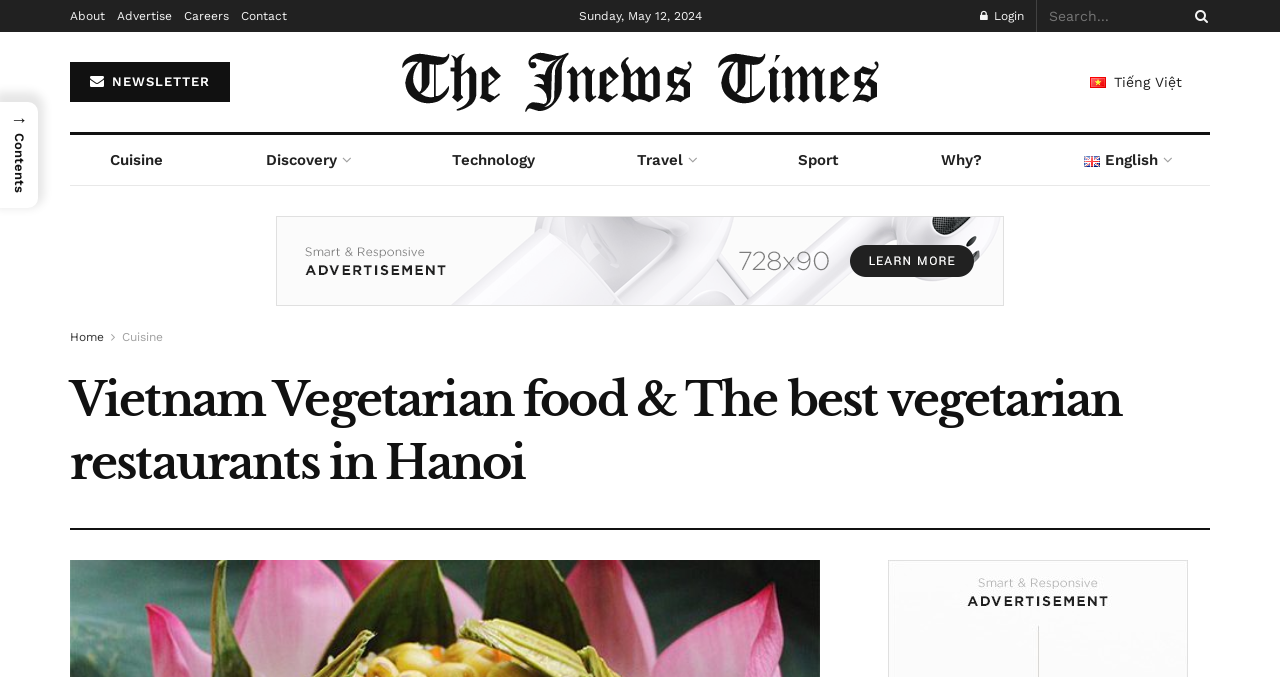How many links are there in the top navigation bar?
Please give a detailed answer to the question using the information shown in the image.

I counted the number of link elements located at the top of the webpage, which are 'About', 'Advertise', 'Careers', 'Contact', and 'Login'.